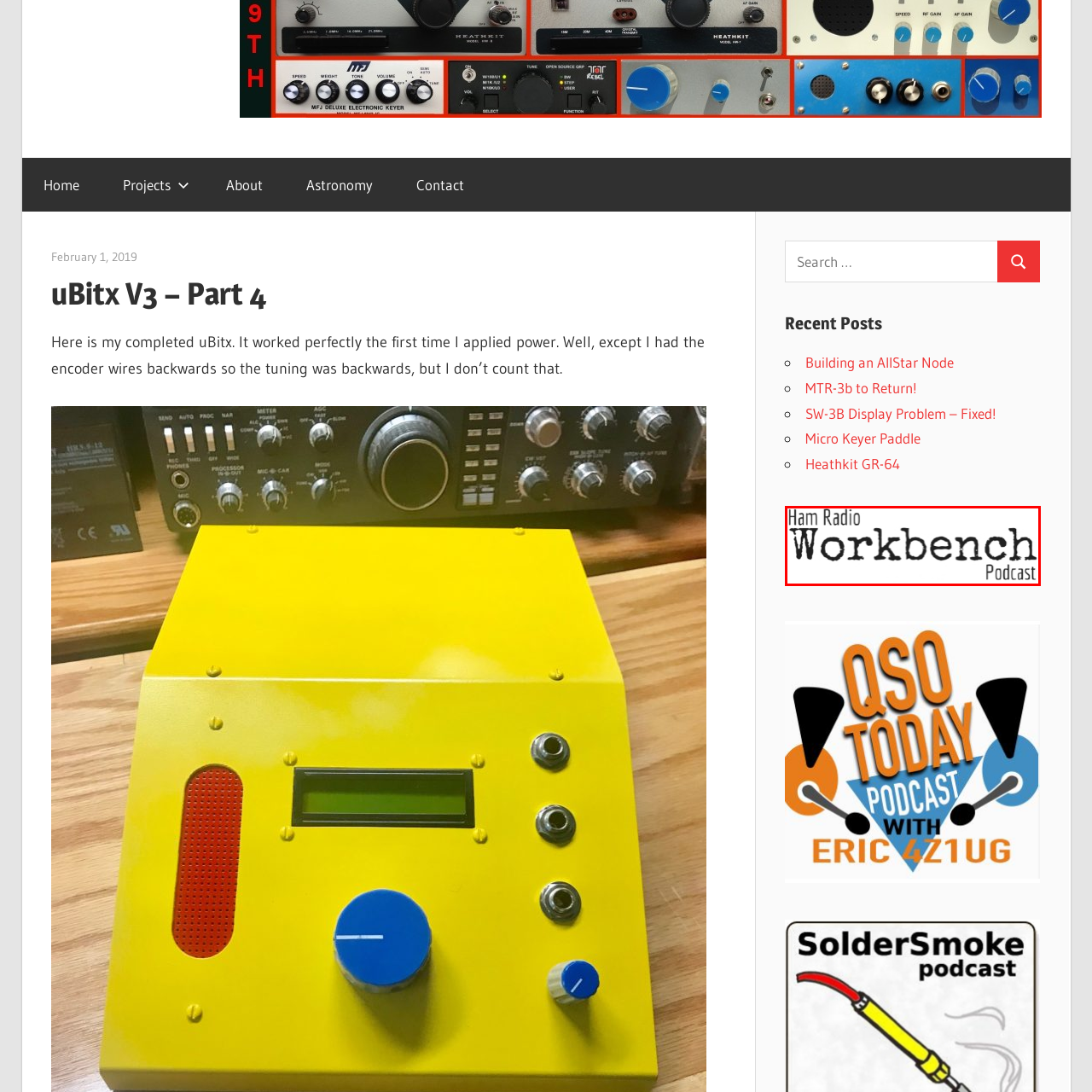Create a thorough and descriptive caption for the photo marked by the red boundary.

The image features the logo of the "Ham Radio Workbench Podcast," prominently showcasing the title in a bold, slightly distressed font that conveys a sense of hands-on creativity. The word "Workbench" is emphasized in a larger size, suggesting the central theme of the podcast, which is focused on the practical aspects of ham radio projects and experimentation. Above the title, the phrase "Ham Radio" is presented in a smaller font, clearly indicating the podcast’s niche within the broader context of amateur radio. The overall design is straightforward yet engaging, reflecting the podcast's commitment to connecting enthusiasts in the ham radio community.